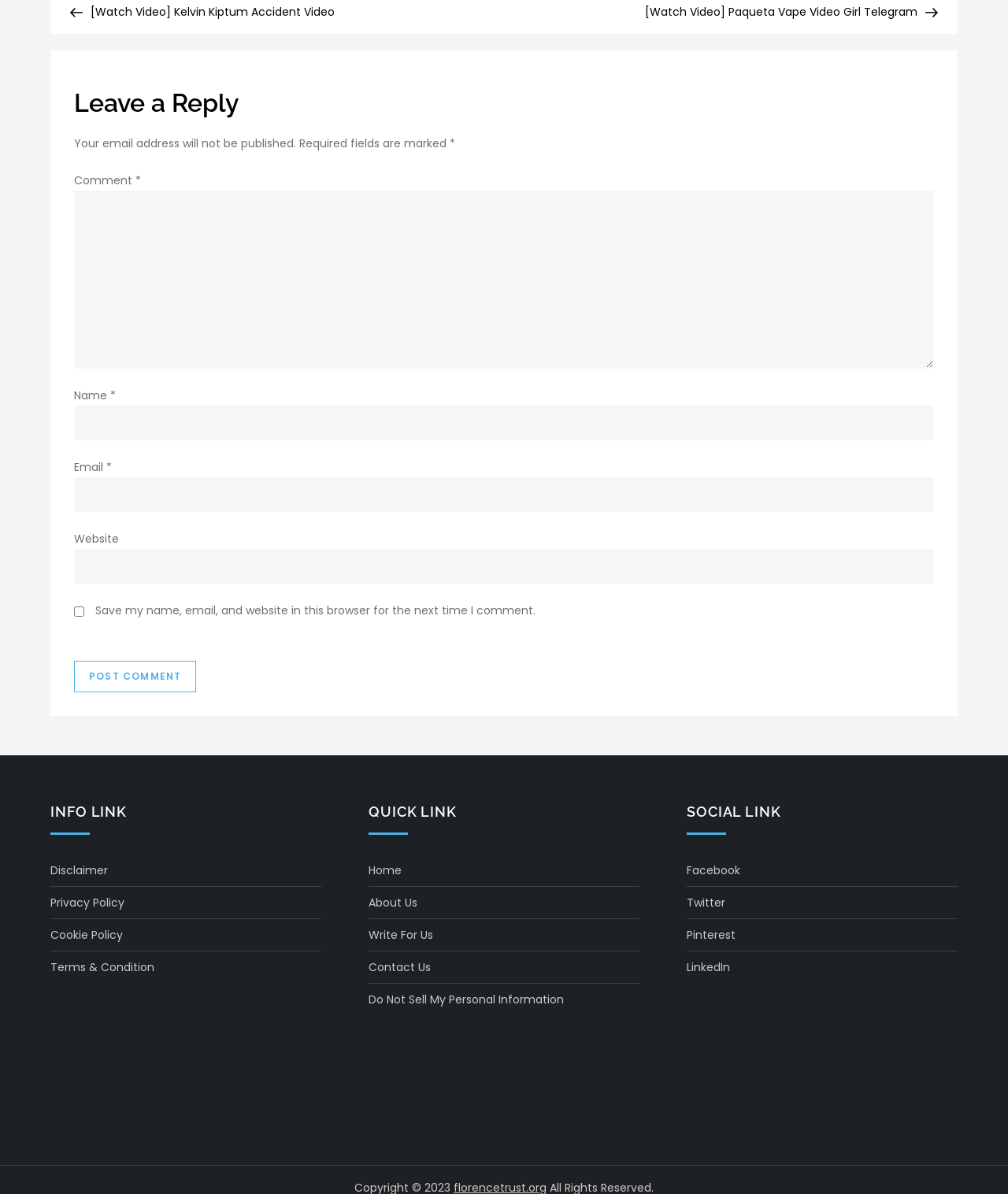What is the purpose of the checkbox?
Please respond to the question with a detailed and thorough explanation.

The checkbox is located below the 'Website' textbox and is labeled 'Save my name, email, and website in this browser for the next time I comment.' Its purpose is to allow users to save their comment information for future use.